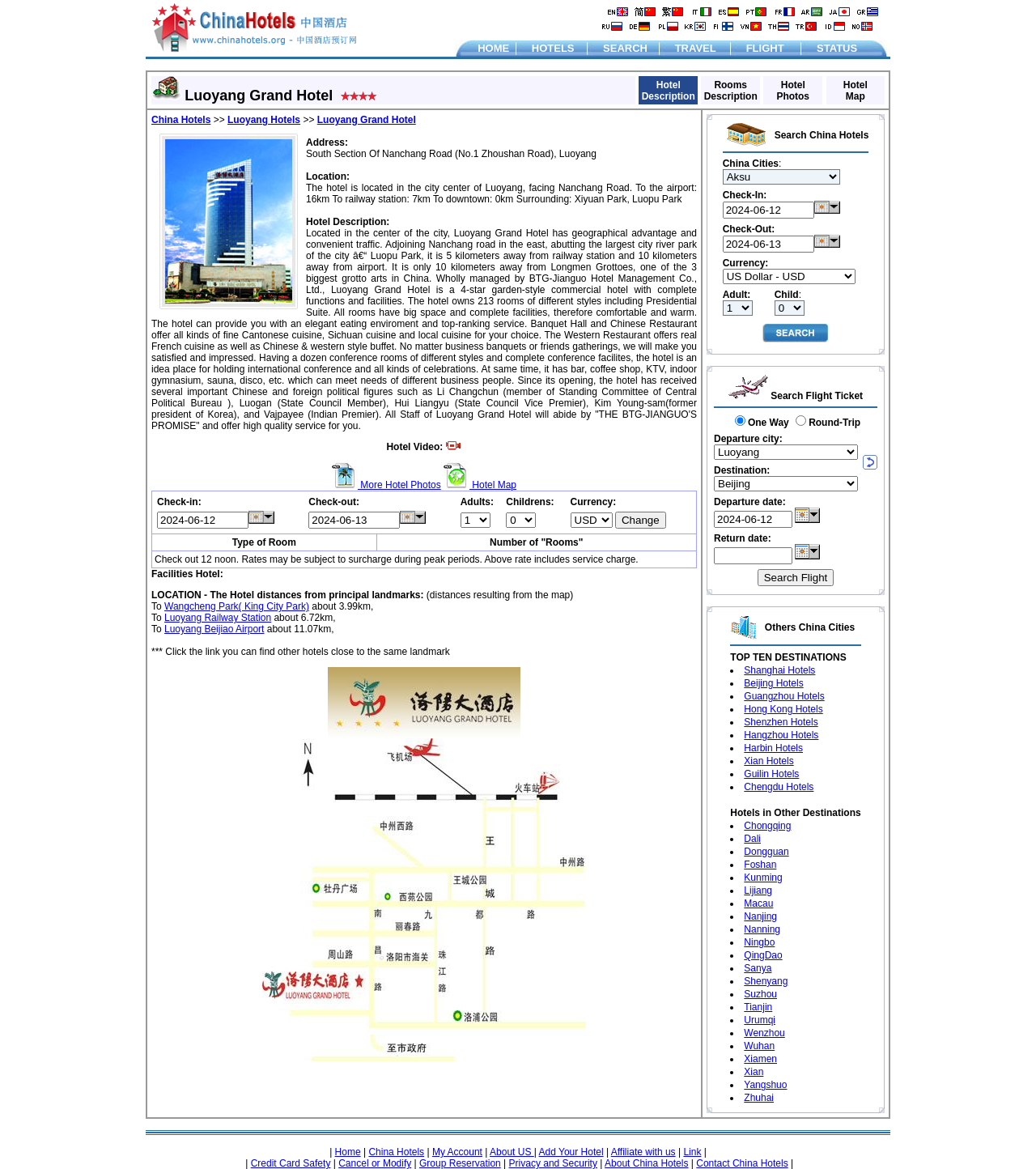Kindly determine the bounding box coordinates of the area that needs to be clicked to fulfill this instruction: "Check the hotel status".

[0.781, 0.036, 0.827, 0.046]